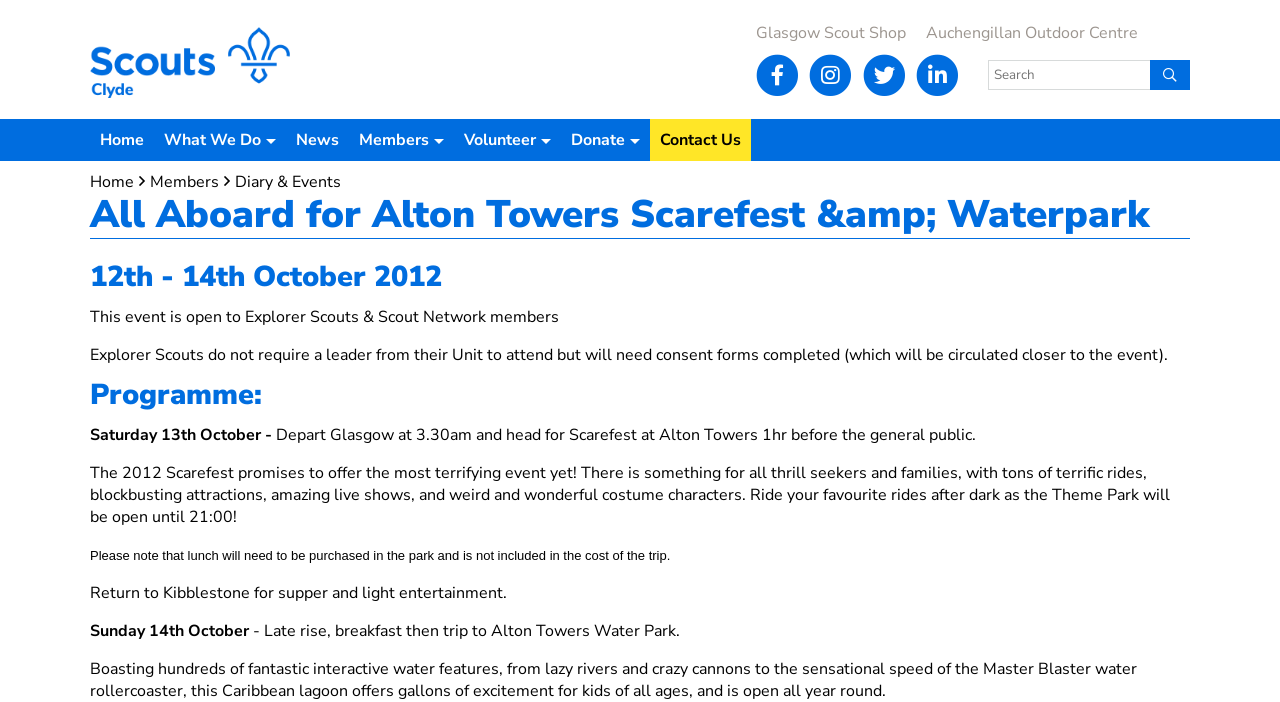Answer the question below in one word or phrase:
What time will the Theme Park close?

21:00